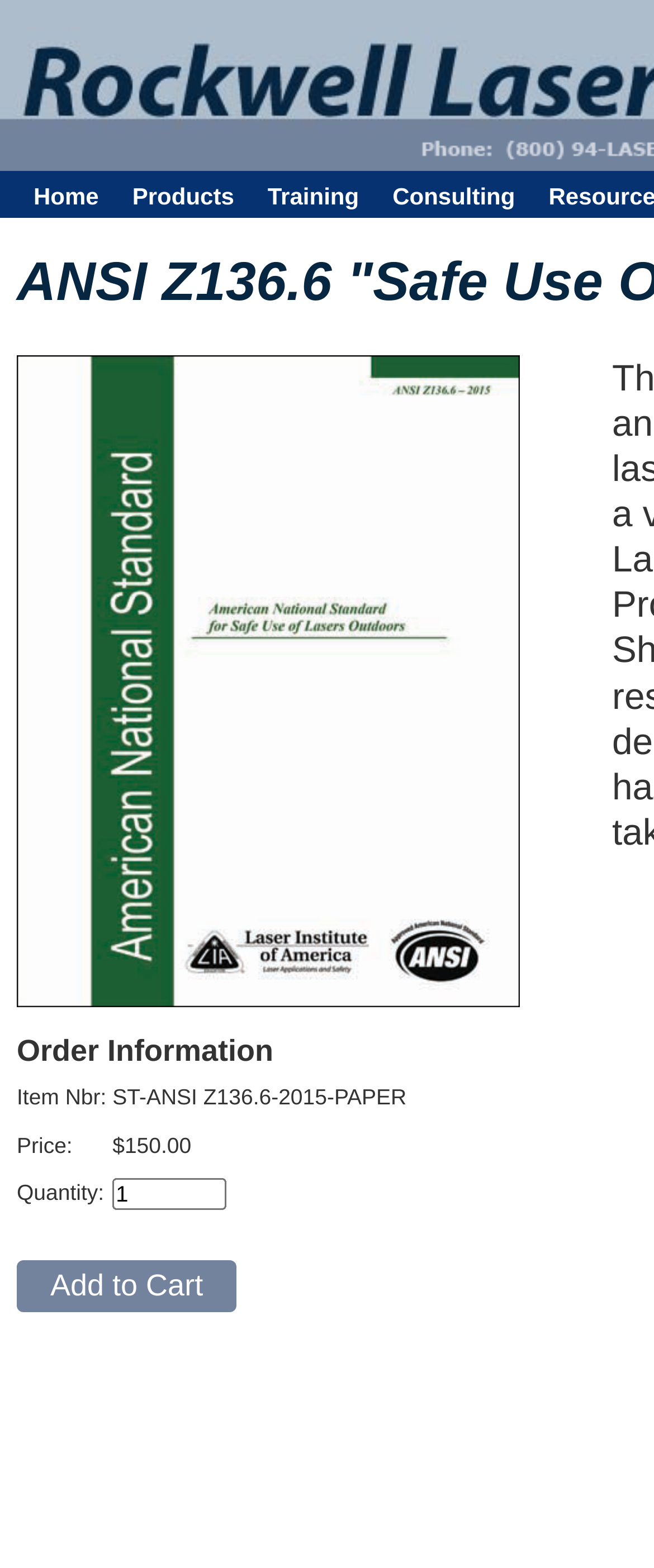How many input fields are available on the page?
Respond with a short answer, either a single word or a phrase, based on the image.

1